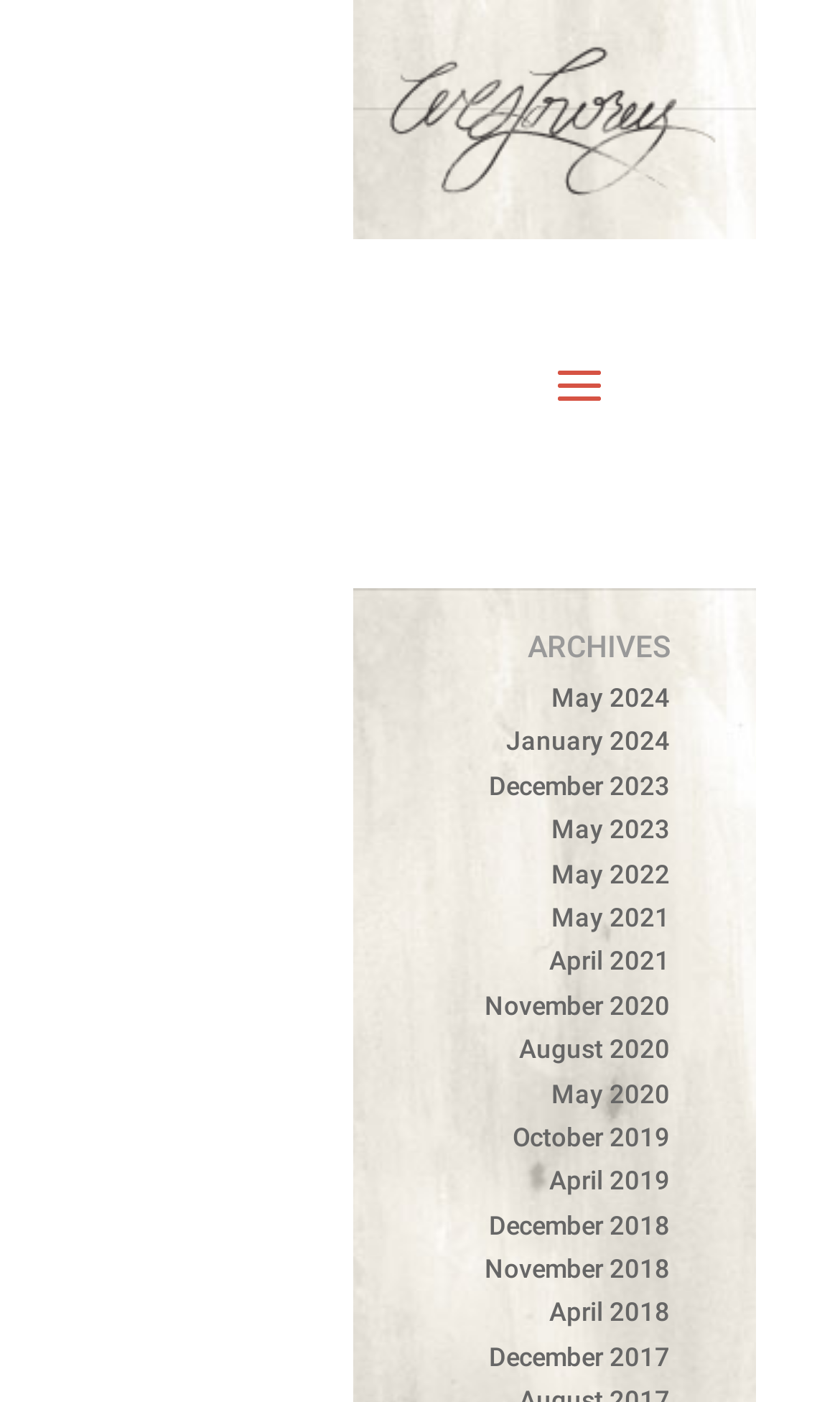Provide a brief response to the question using a single word or phrase: 
How many links are on this webpage?

19